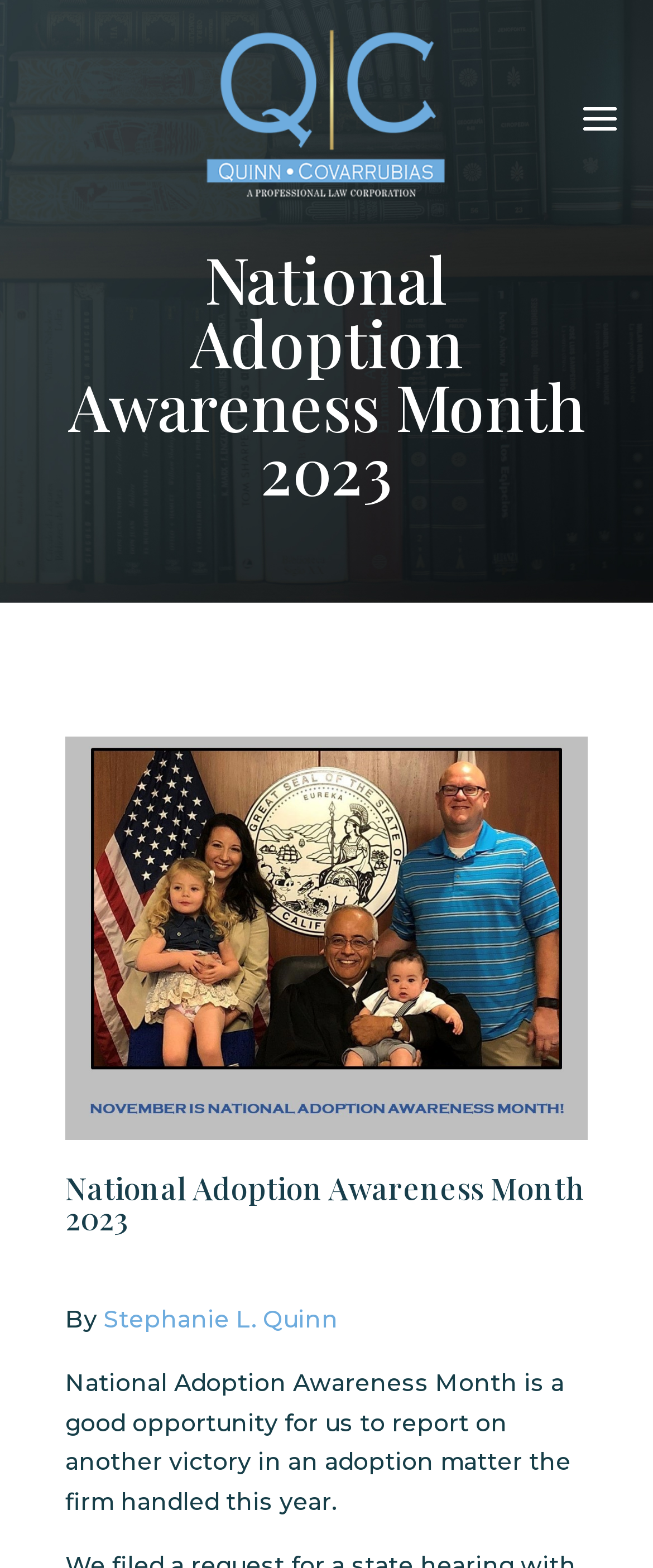What is the firm's achievement mentioned in the article?
We need a detailed and exhaustive answer to the question. Please elaborate.

I found the firm's achievement by reading the text, which mentions 'another victory in an adoption matter the firm handled this year'.